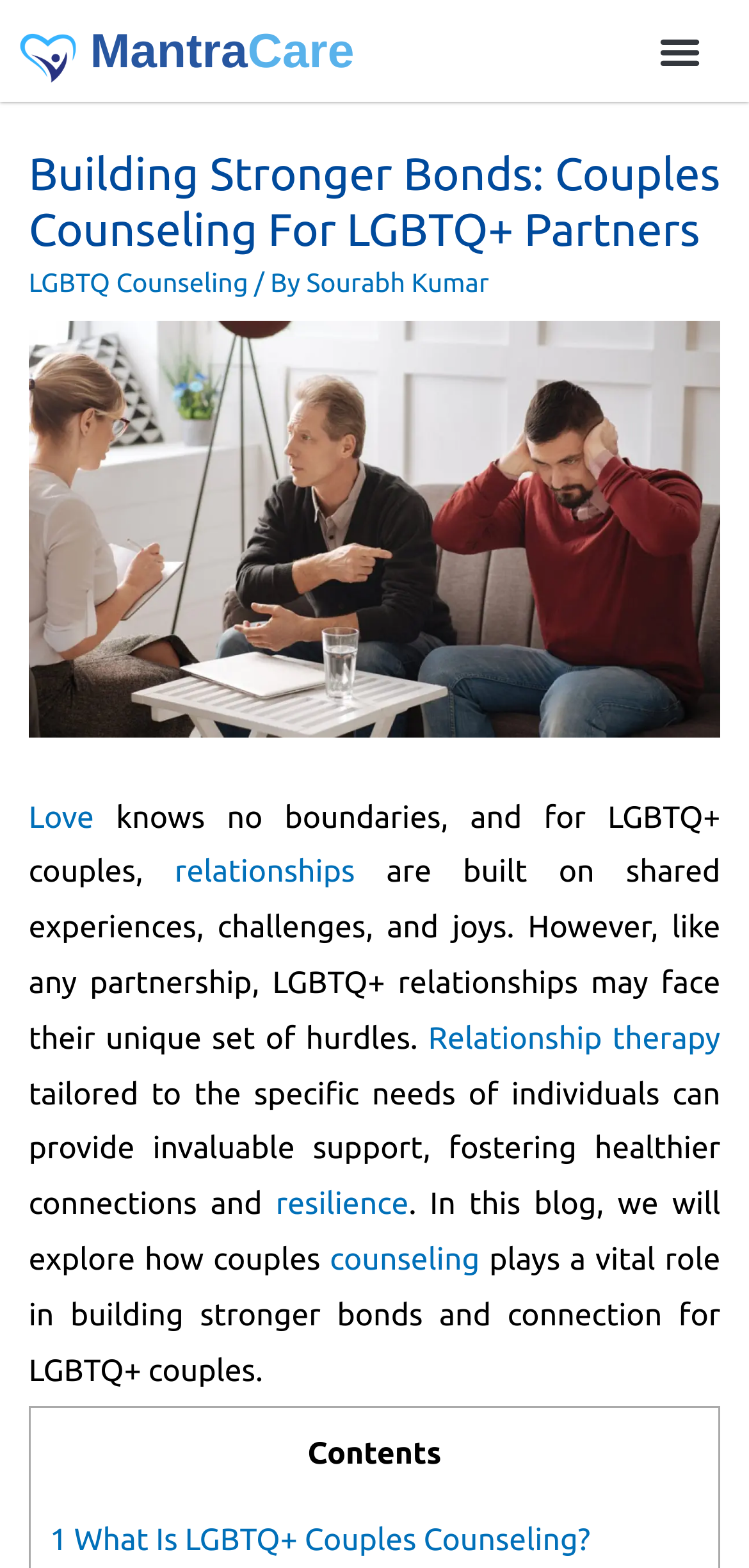Highlight the bounding box coordinates of the region I should click on to meet the following instruction: "Explore the article on LGBTQ+ couples counseling".

[0.066, 0.971, 0.788, 0.993]